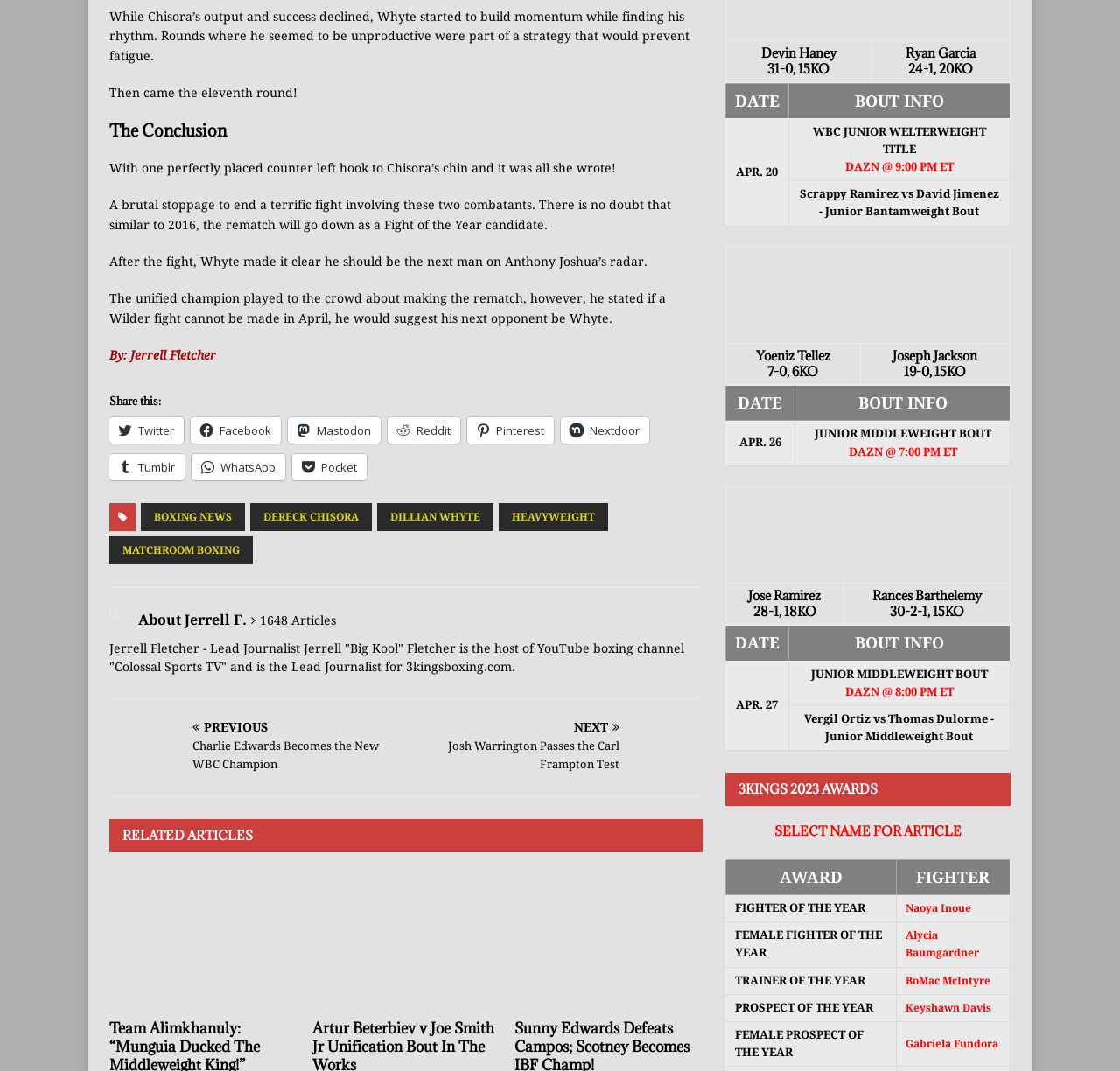Please determine the bounding box coordinates of the area that needs to be clicked to complete this task: 'Share this on Twitter'. The coordinates must be four float numbers between 0 and 1, formatted as [left, top, right, bottom].

[0.098, 0.39, 0.164, 0.414]